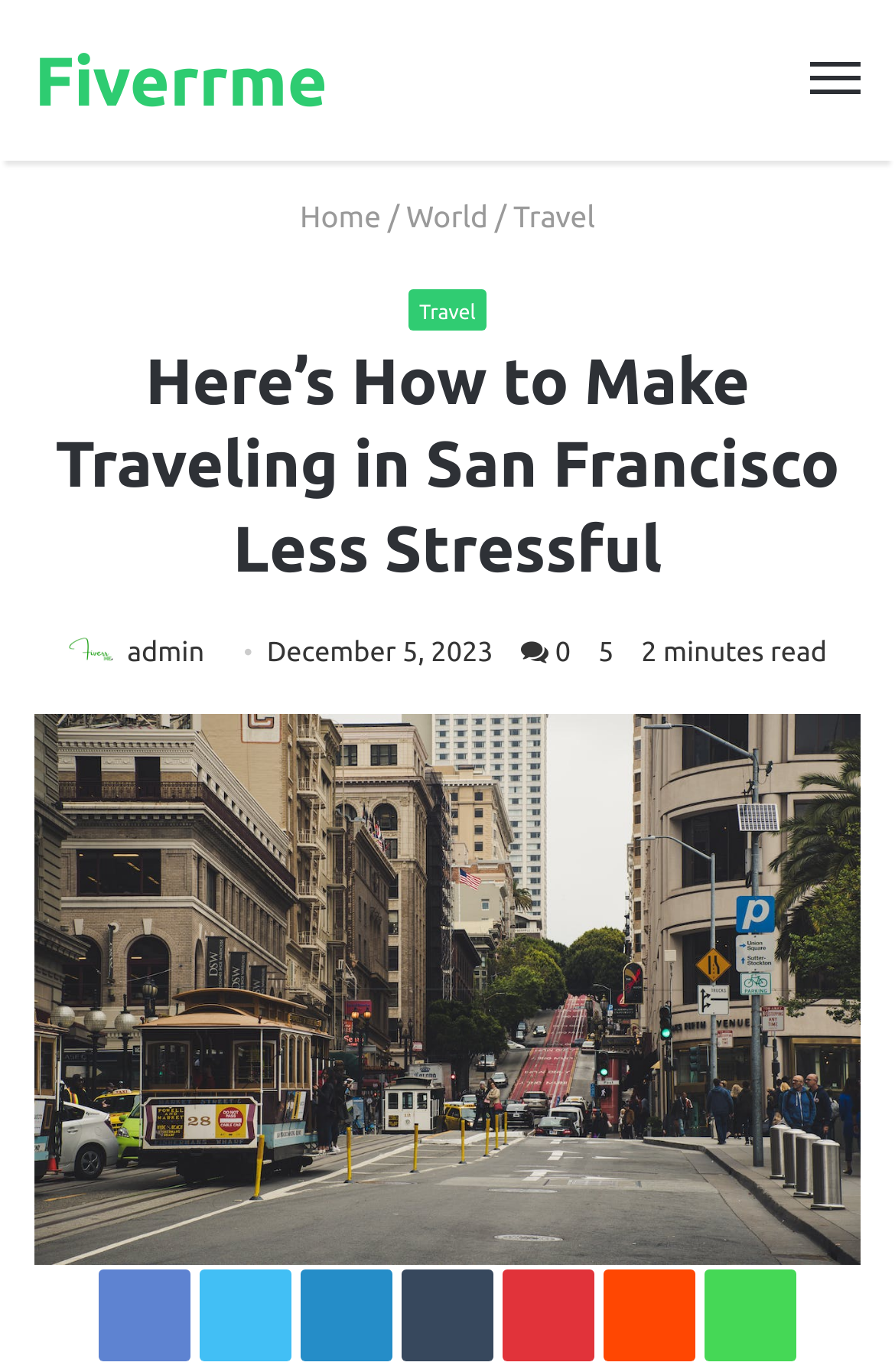When was the article published?
Using the image, elaborate on the answer with as much detail as possible.

The date of publication is mentioned as 'December 5, 2023' which is located below the author's name and above the image.